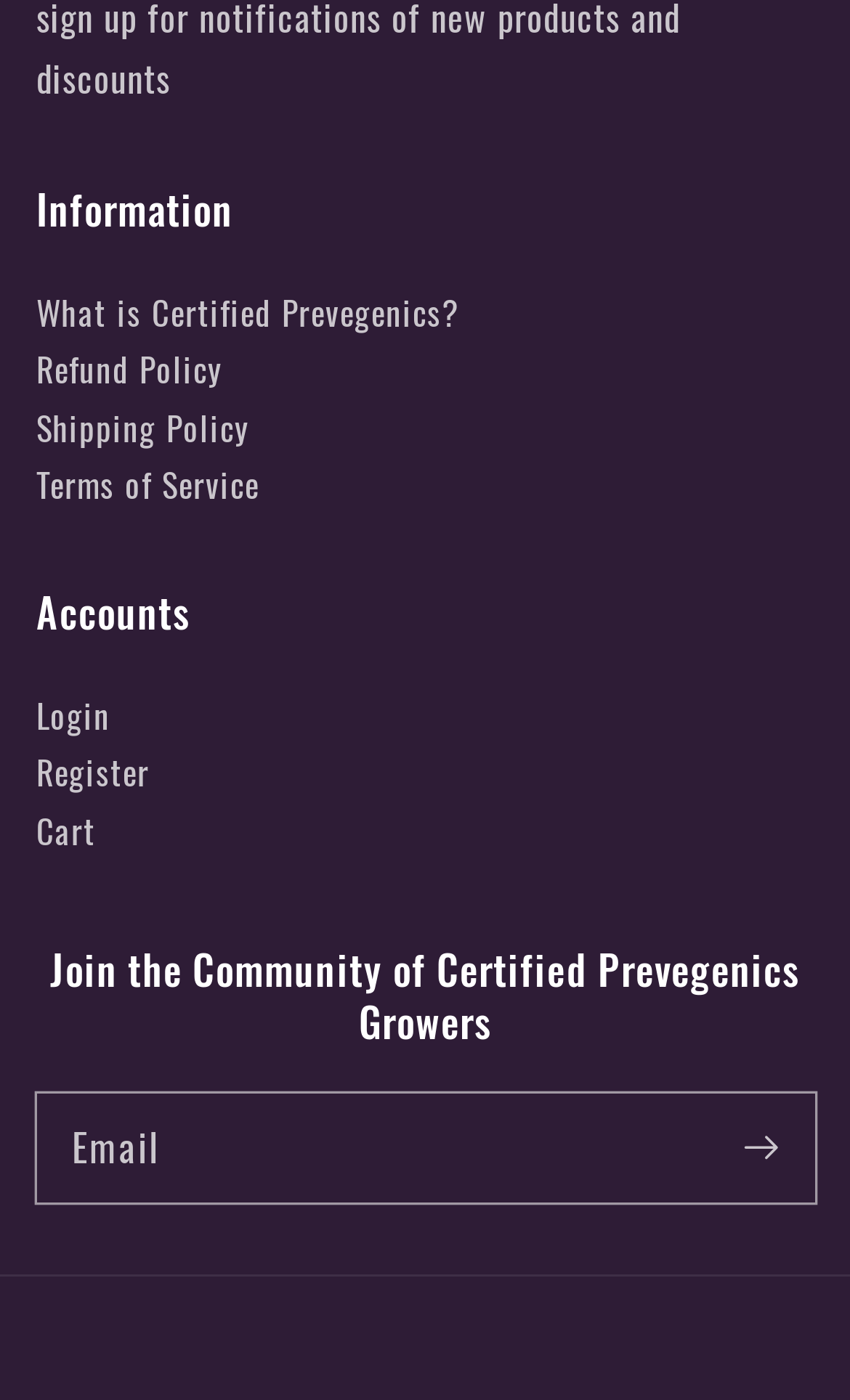What is the 'Join the Community' heading about?
Could you give a comprehensive explanation in response to this question?

The 'Join the Community of Certified Prevegenics Growers' heading is likely related to subscribing to a community or newsletter related to Certified Prevegenics Growers, which is further supported by the presence of an 'Email' textbox and a 'Subscribe' button below it.